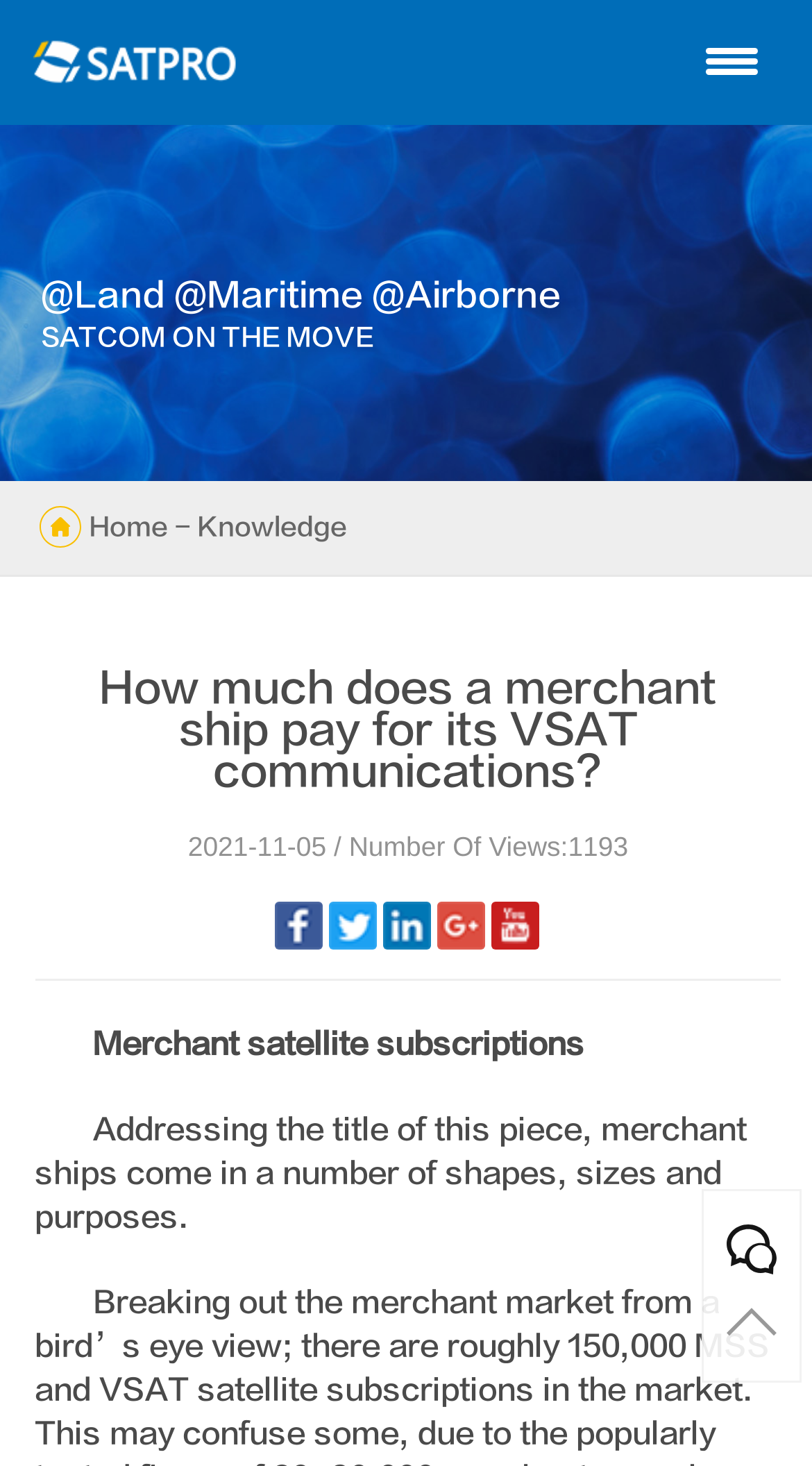Using the given description, provide the bounding box coordinates formatted as (top-left x, top-left y, bottom-right x, bottom-right y), with all values being floating point numbers between 0 and 1. Description: Home

[0.109, 0.349, 0.206, 0.369]